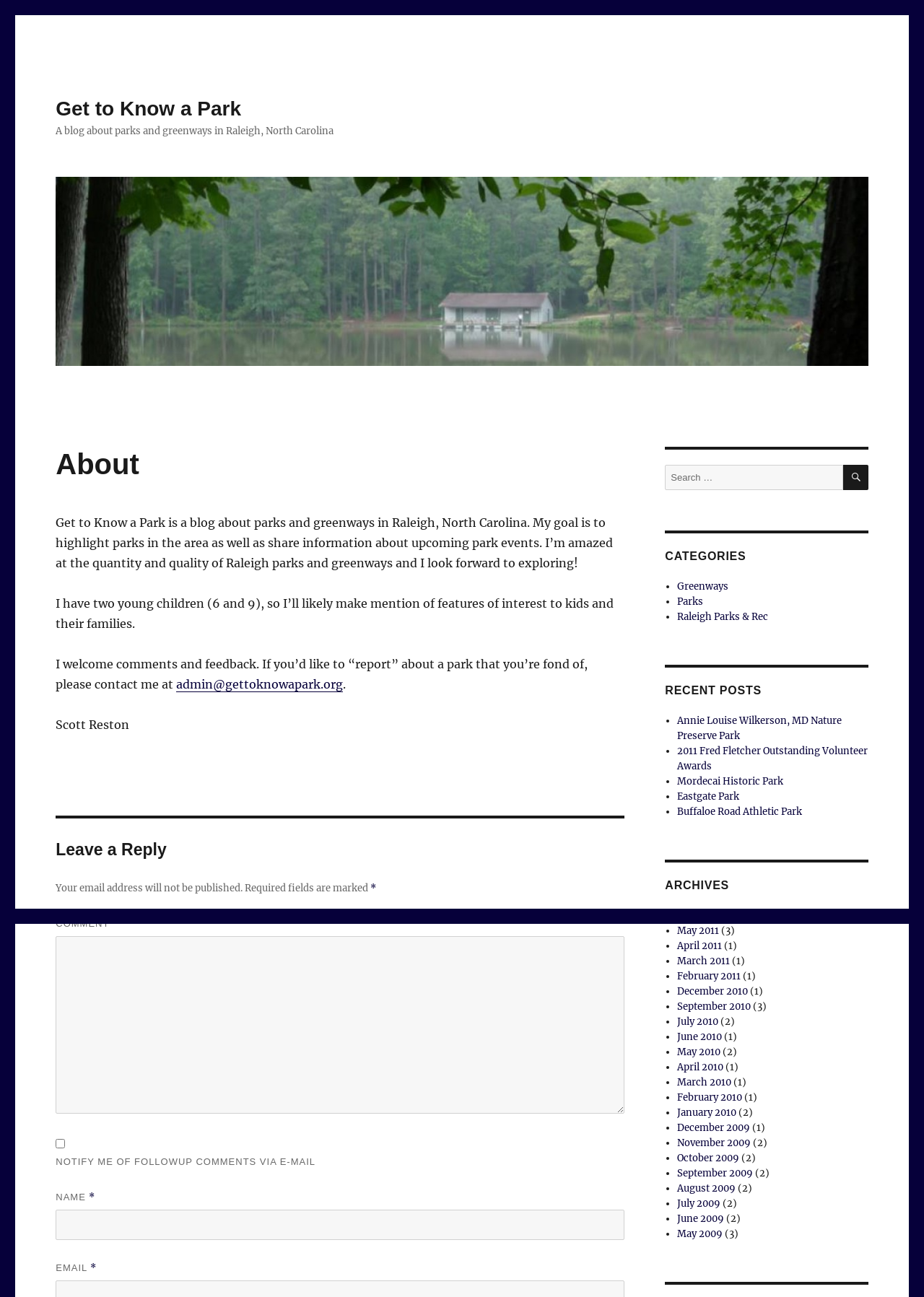Carefully examine the image and provide an in-depth answer to the question: What is the purpose of the blog?

The purpose of the blog is mentioned in the introductory text, which states that the goal is to 'highlight parks in the area as well as share information about upcoming park events'. This suggests that the blog is focused on providing information and insights about parks and greenways in Raleigh, North Carolina.